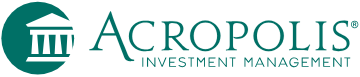Provide a one-word or short-phrase response to the question:
What is the color of the background in the logo?

Green